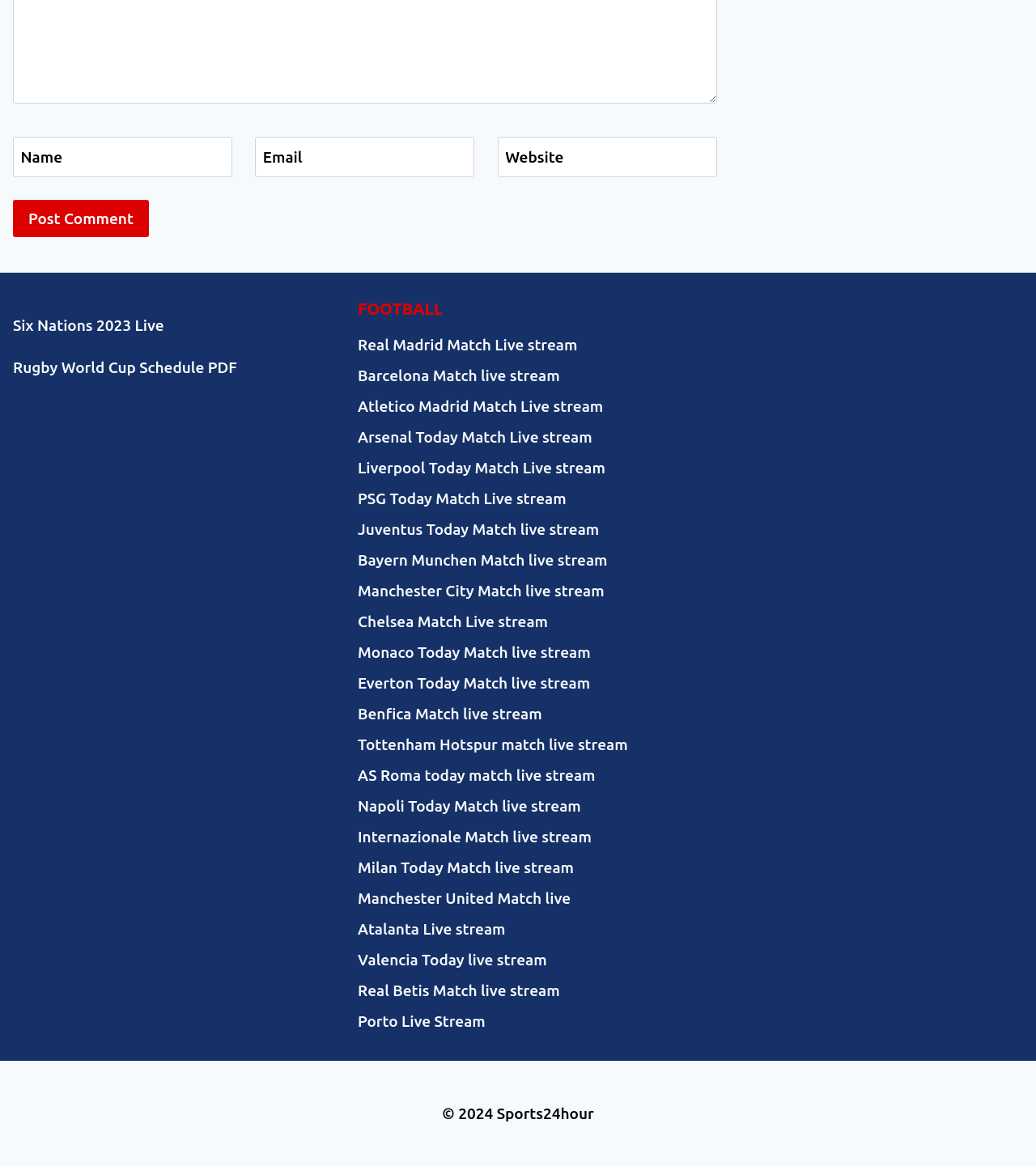Specify the bounding box coordinates of the area to click in order to follow the given instruction: "Contact using phone number."

None